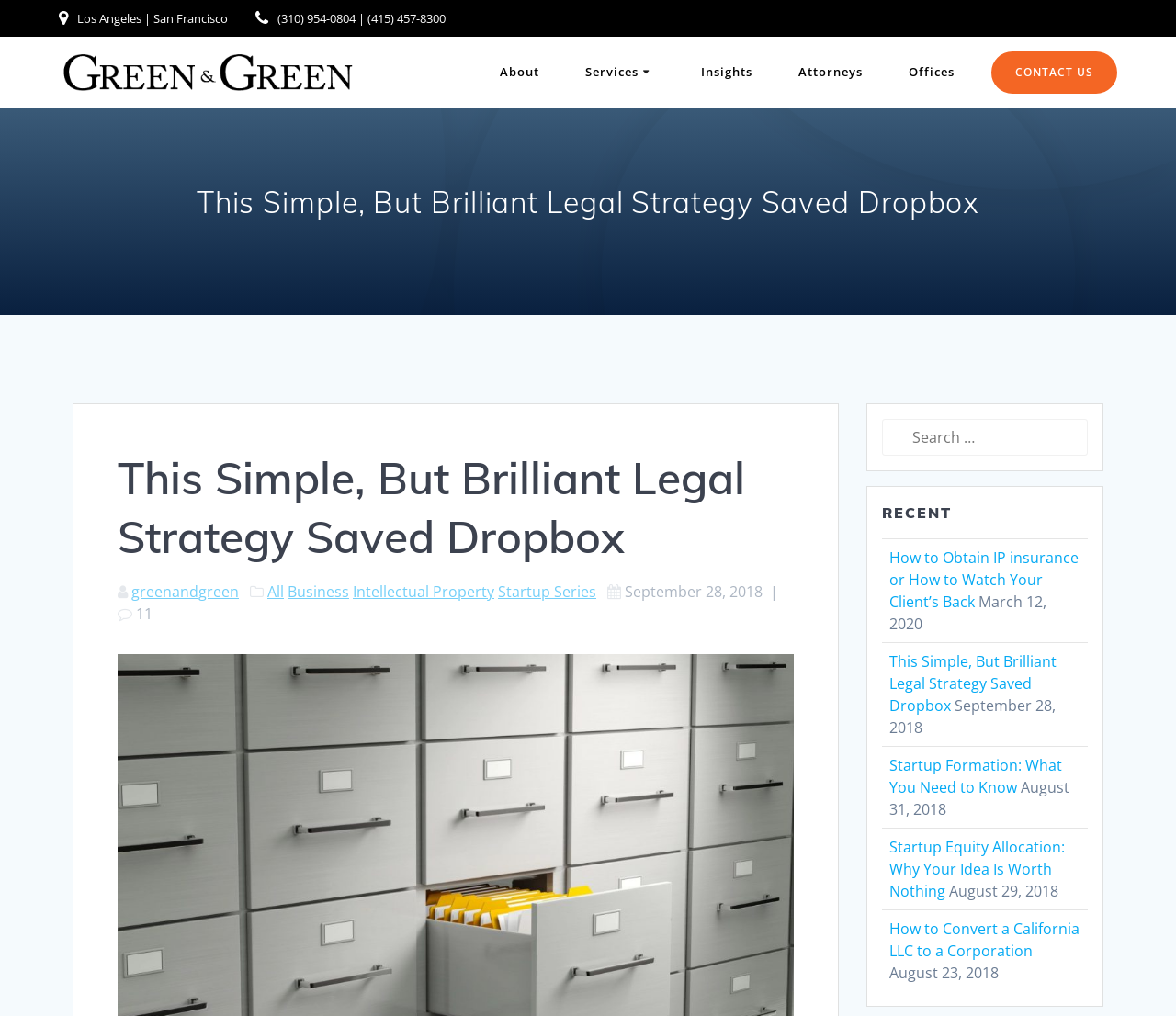Please pinpoint the bounding box coordinates for the region I should click to adhere to this instruction: "Click the 'About' link".

[0.409, 0.062, 0.474, 0.081]